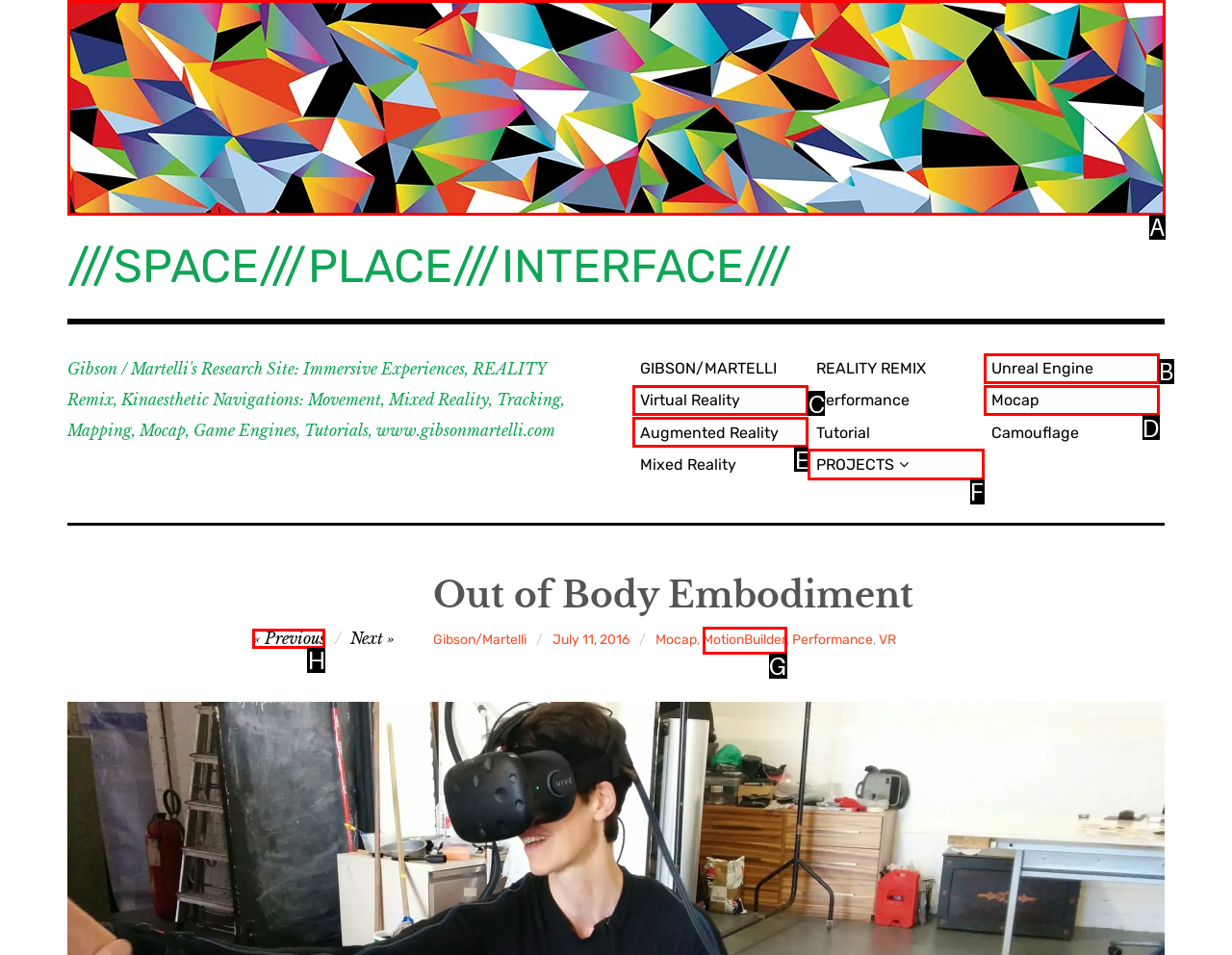Tell me the letter of the HTML element that best matches the description: Augmented Reality from the provided options.

E